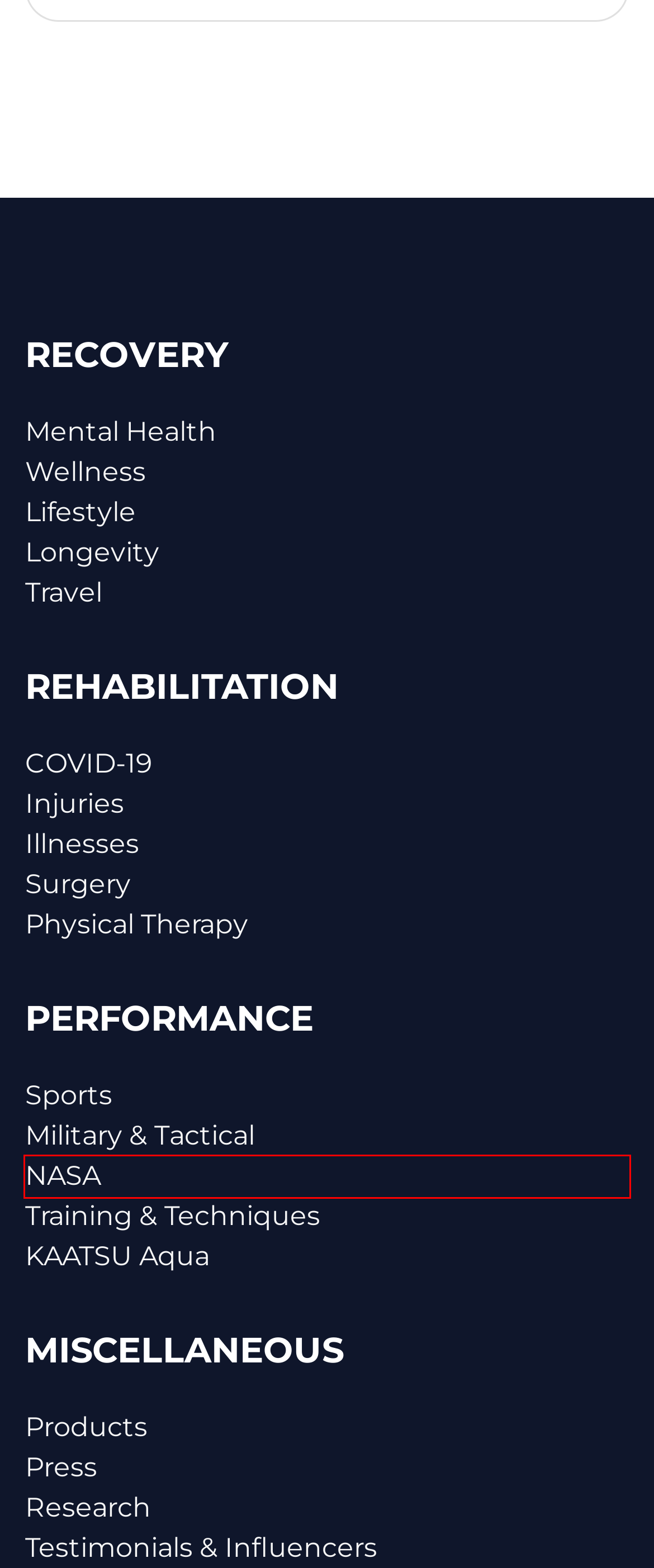Analyze the given webpage screenshot and identify the UI element within the red bounding box. Select the webpage description that best matches what you expect the new webpage to look like after clicking the element. Here are the candidates:
A. NASA - KAATSU Resources
B. Lifestyle - KAATSU Resources
C. Wellness - KAATSU Resources
D. Military & Tactical - KAATSU Resources
E. Research - KAATSU Resources
F. Injuries - KAATSU Resources
G. Mental Health - KAATSU Resources
H. Sports - KAATSU Resources

A